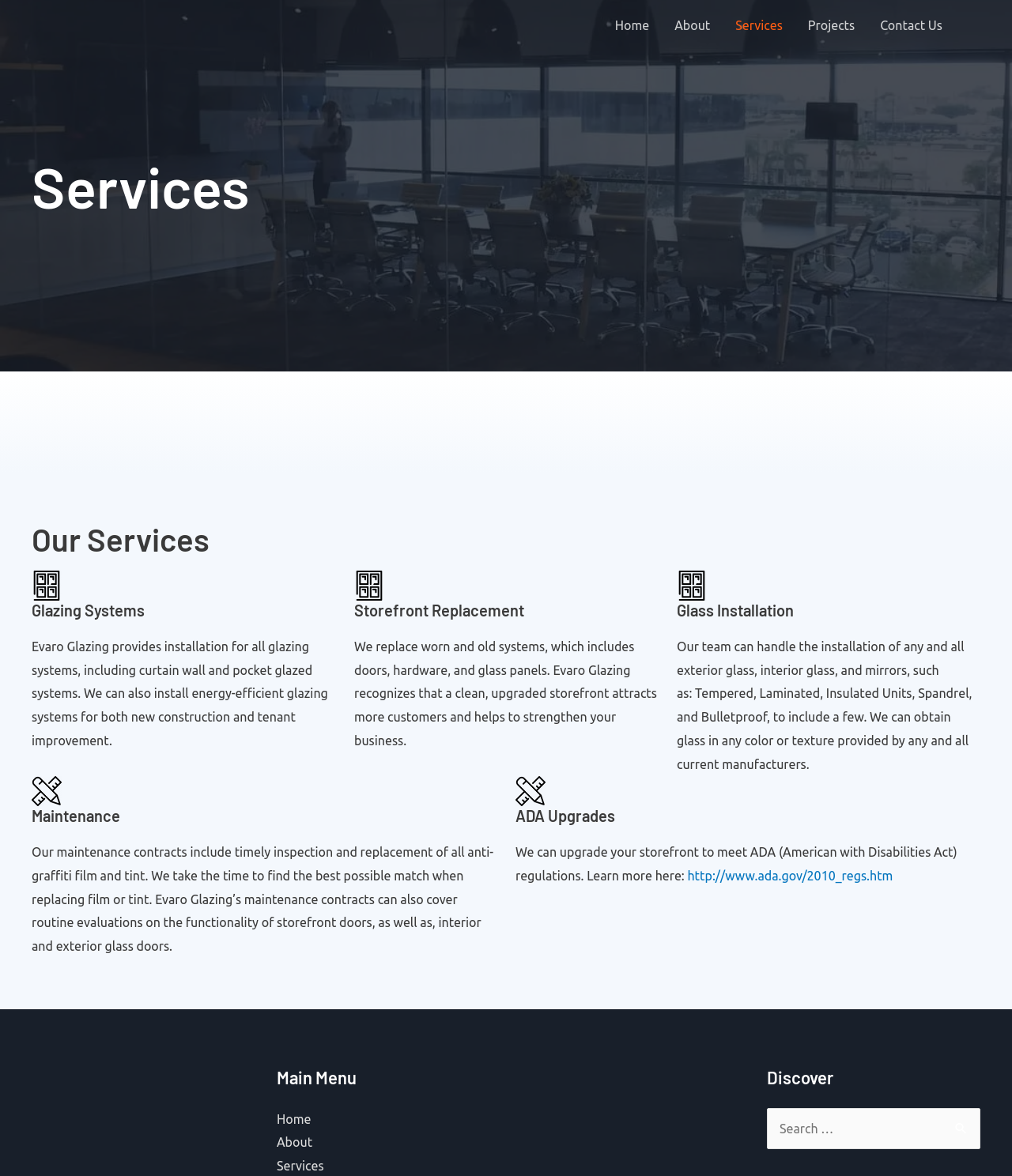What is the main service provided by Evaro Glazing?
Please look at the screenshot and answer using one word or phrase.

Glazing Systems